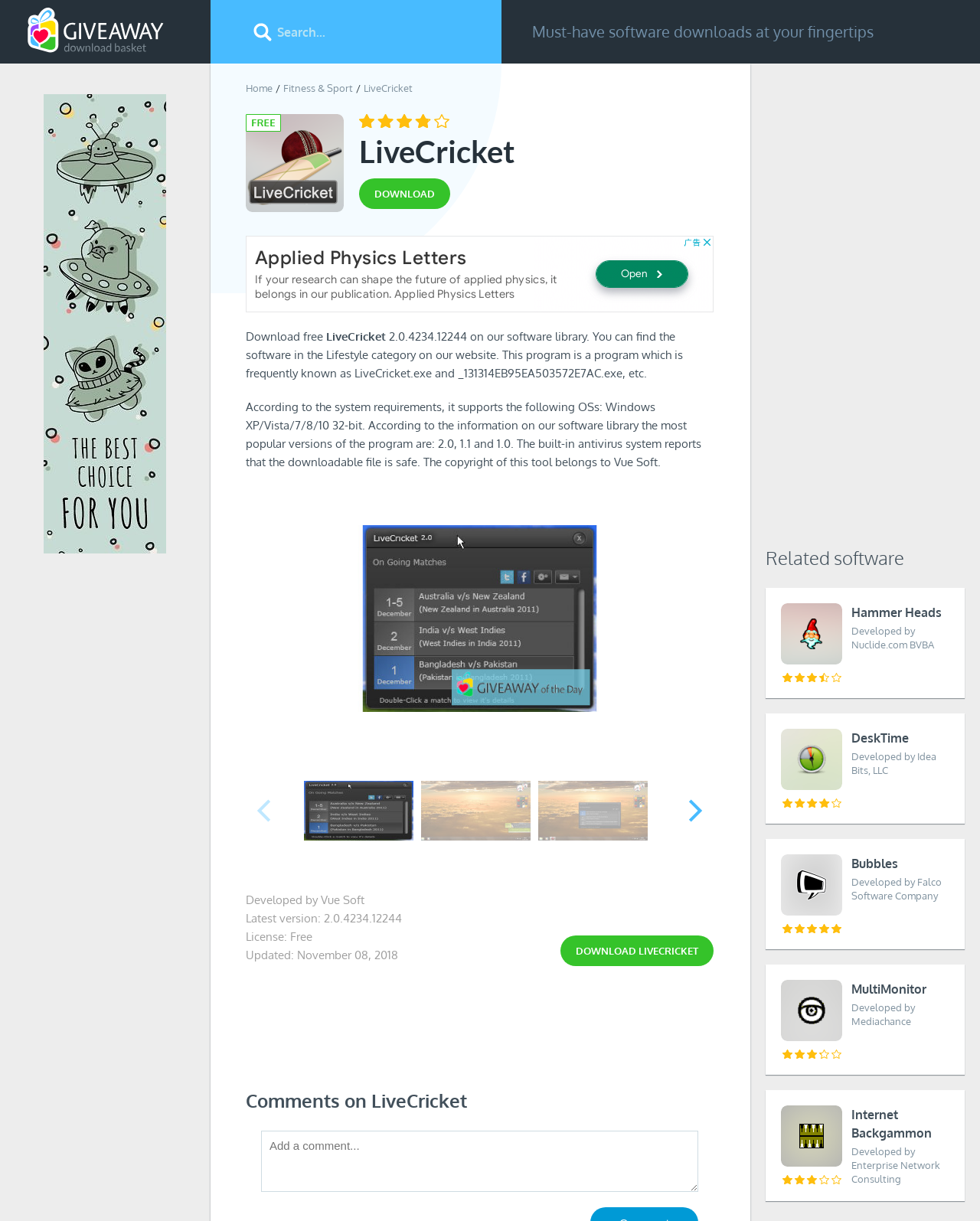Can you pinpoint the bounding box coordinates for the clickable element required for this instruction: "Get answers to frequently asked questions about dry brushing"? The coordinates should be four float numbers between 0 and 1, i.e., [left, top, right, bottom].

None